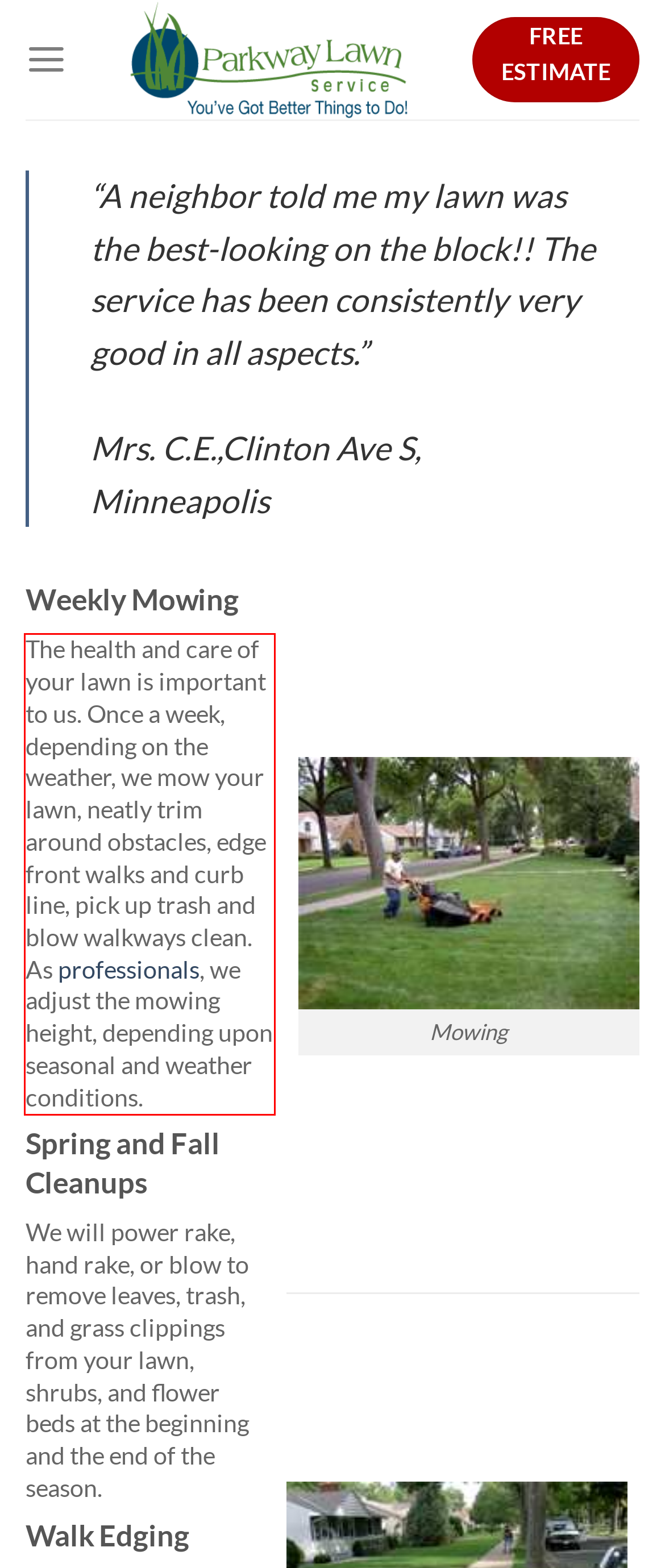You are provided with a screenshot of a webpage that includes a red bounding box. Extract and generate the text content found within the red bounding box.

The health and care of your lawn is important to us. Once a week, depending on the weather, we mow your lawn, neatly trim around obstacles, edge front walks and curb line, pick up trash and blow walkways clean. As professionals, we adjust the mowing height, depending upon seasonal and weather conditions.